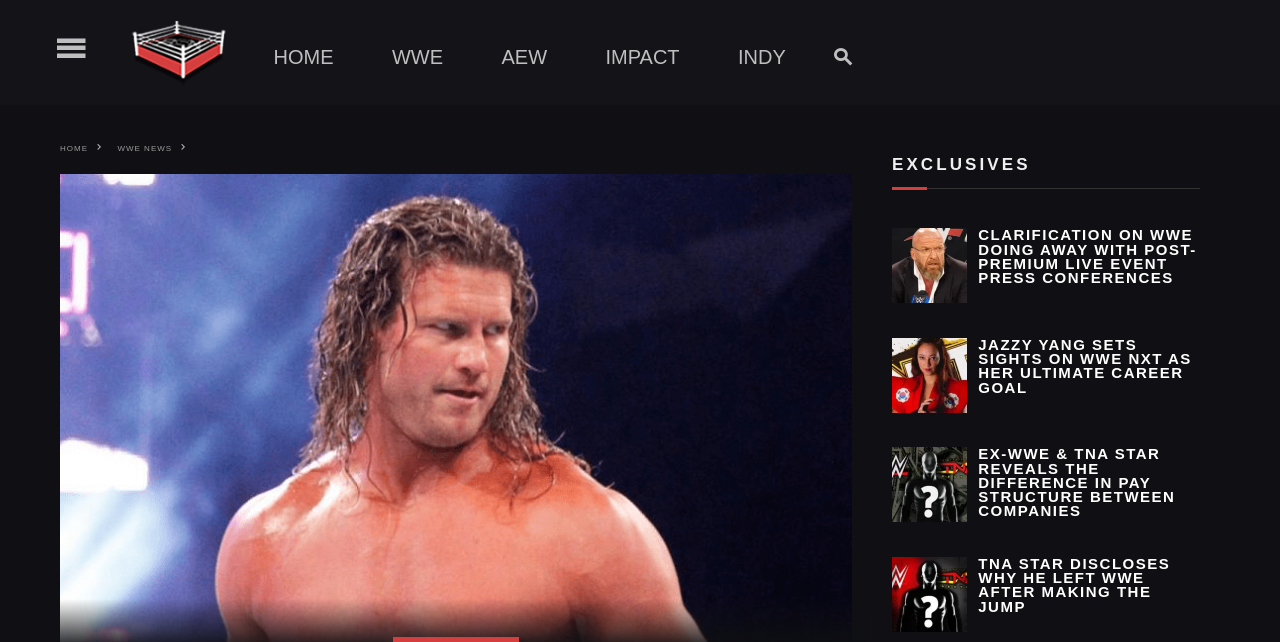Based on the image, provide a detailed and complete answer to the question: 
What categories are available on the website?

The categories available on the website can be found by looking at the top navigation bar, where five links are displayed: 'HOME', 'WWE', 'AEW', 'IMPACT', and 'INDY'.